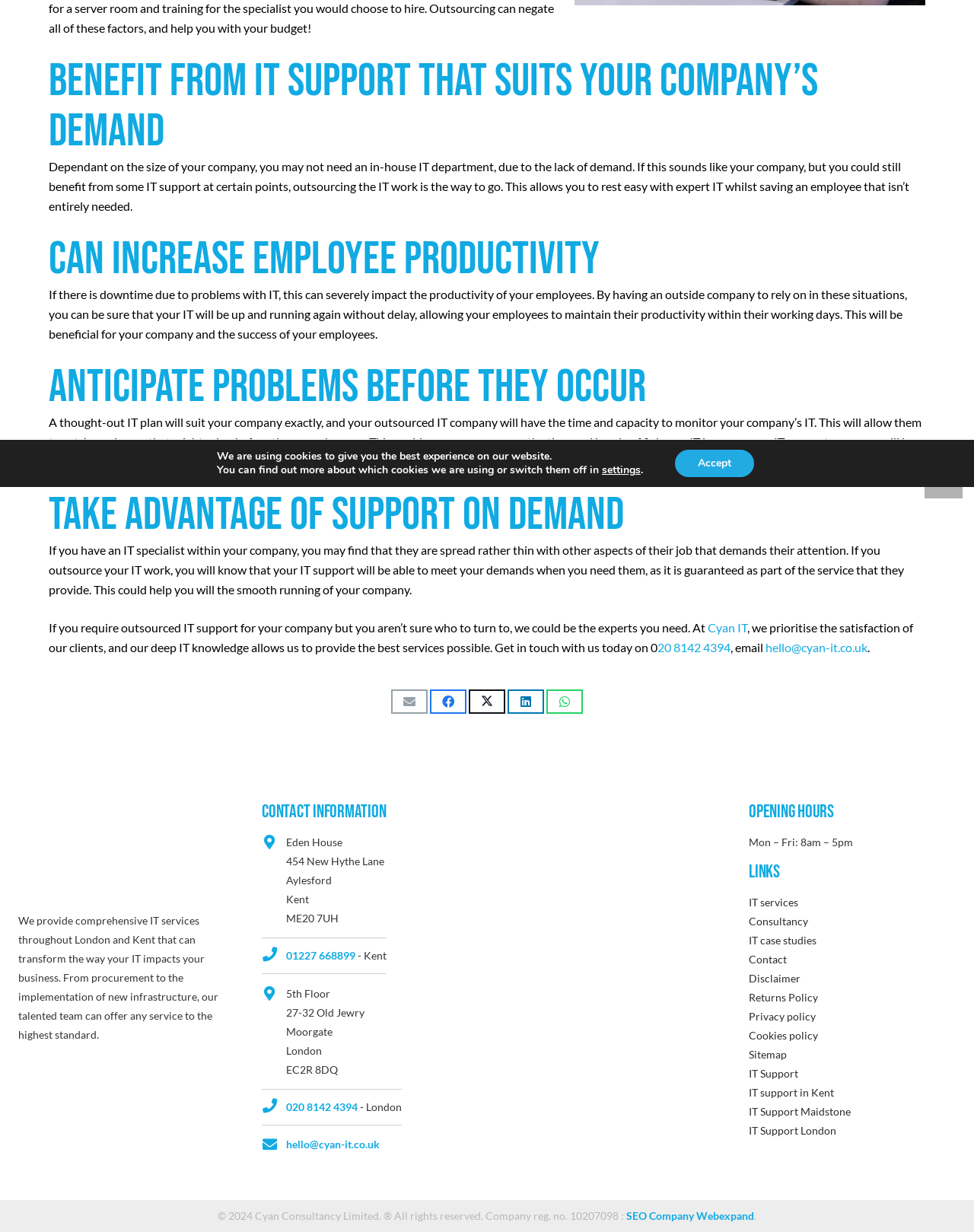Find the bounding box coordinates for the HTML element described as: "Privacy policy". The coordinates should consist of four float values between 0 and 1, i.e., [left, top, right, bottom].

[0.769, 0.82, 0.838, 0.83]